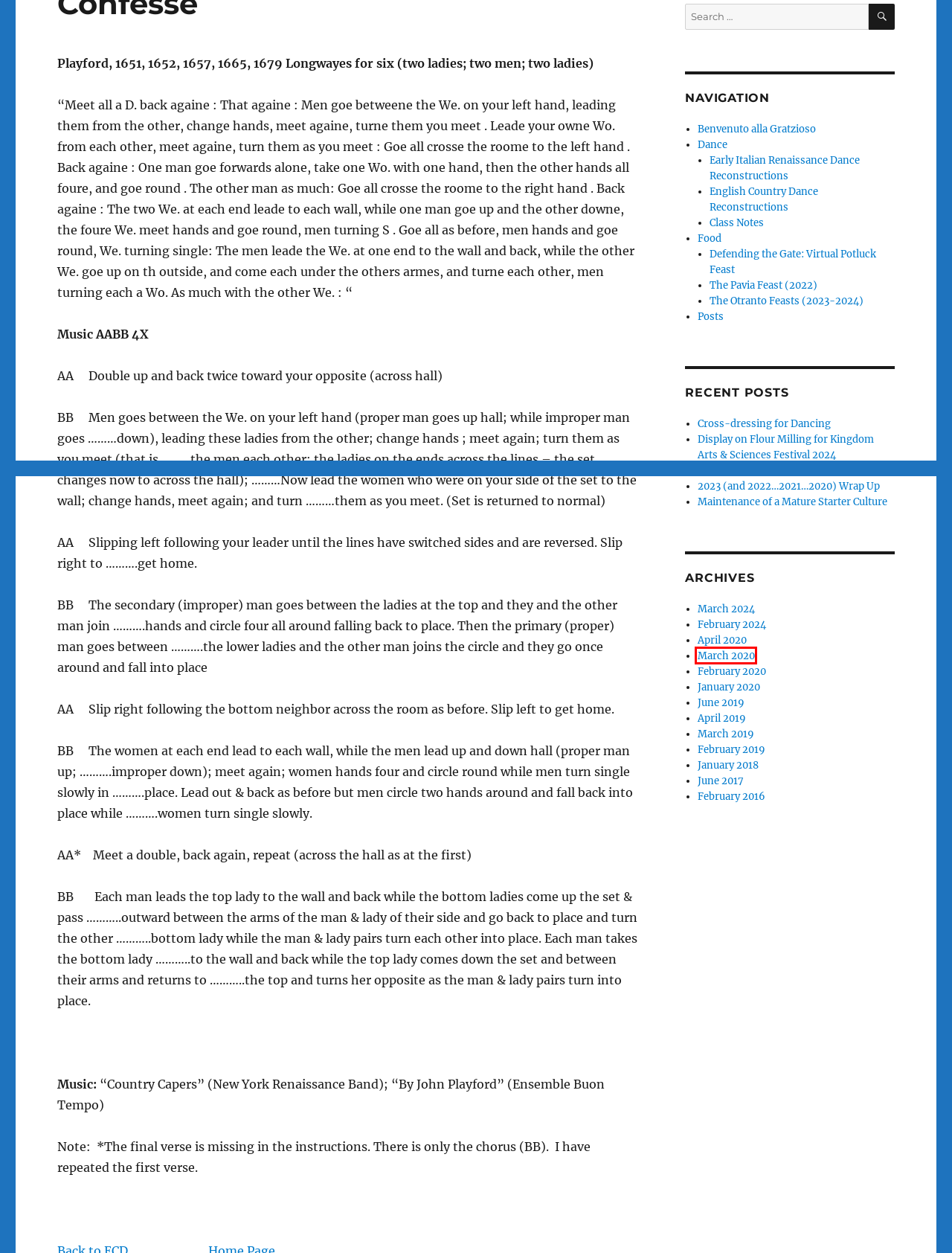Provided is a screenshot of a webpage with a red bounding box around an element. Select the most accurate webpage description for the page that appears after clicking the highlighted element. Here are the candidates:
A. April 2019 – Gratzioso
B. March 2019 – Gratzioso
C. January 2020 – Gratzioso
D. January 2018 – Gratzioso
E. Maintenance of a Mature Starter Culture – Gratzioso
F. June 2019 – Gratzioso
G. February 2024 – Gratzioso
H. March 2020 – Gratzioso

H